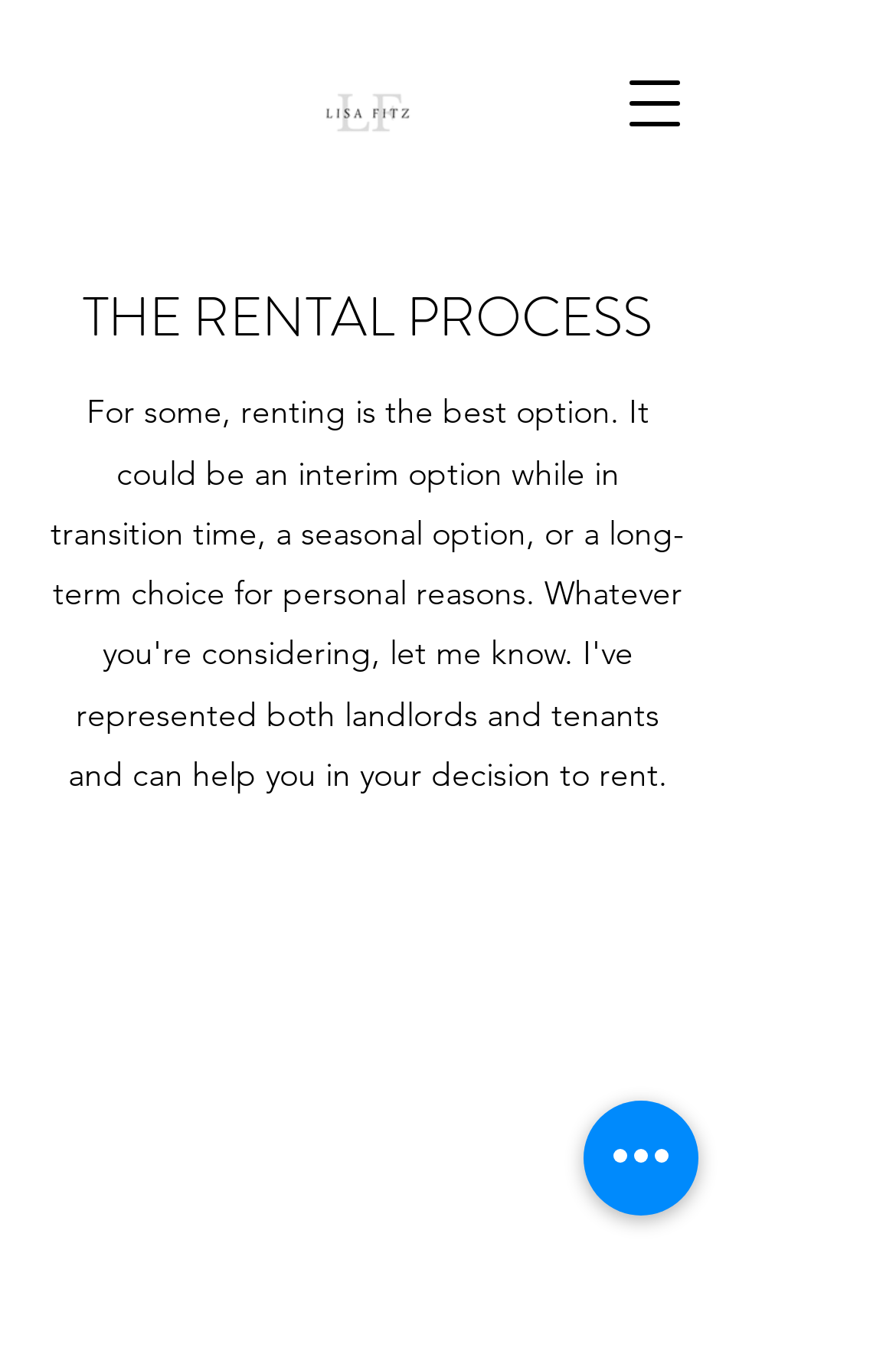From the webpage screenshot, predict the bounding box of the UI element that matches this description: "Privacy Policy".

None